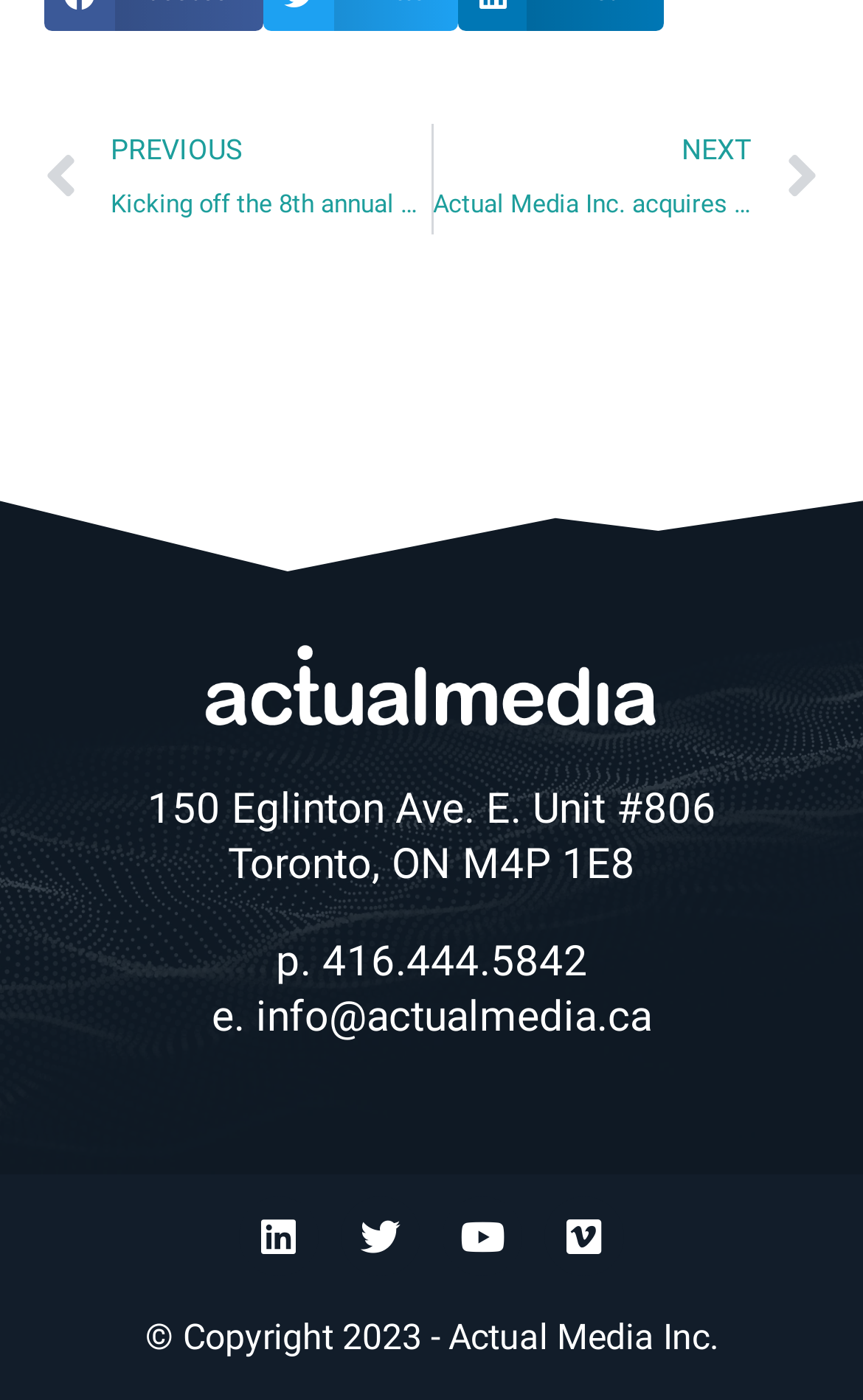Please identify the bounding box coordinates of where to click in order to follow the instruction: "Click on the 'NEXT' link".

[0.501, 0.088, 0.949, 0.167]